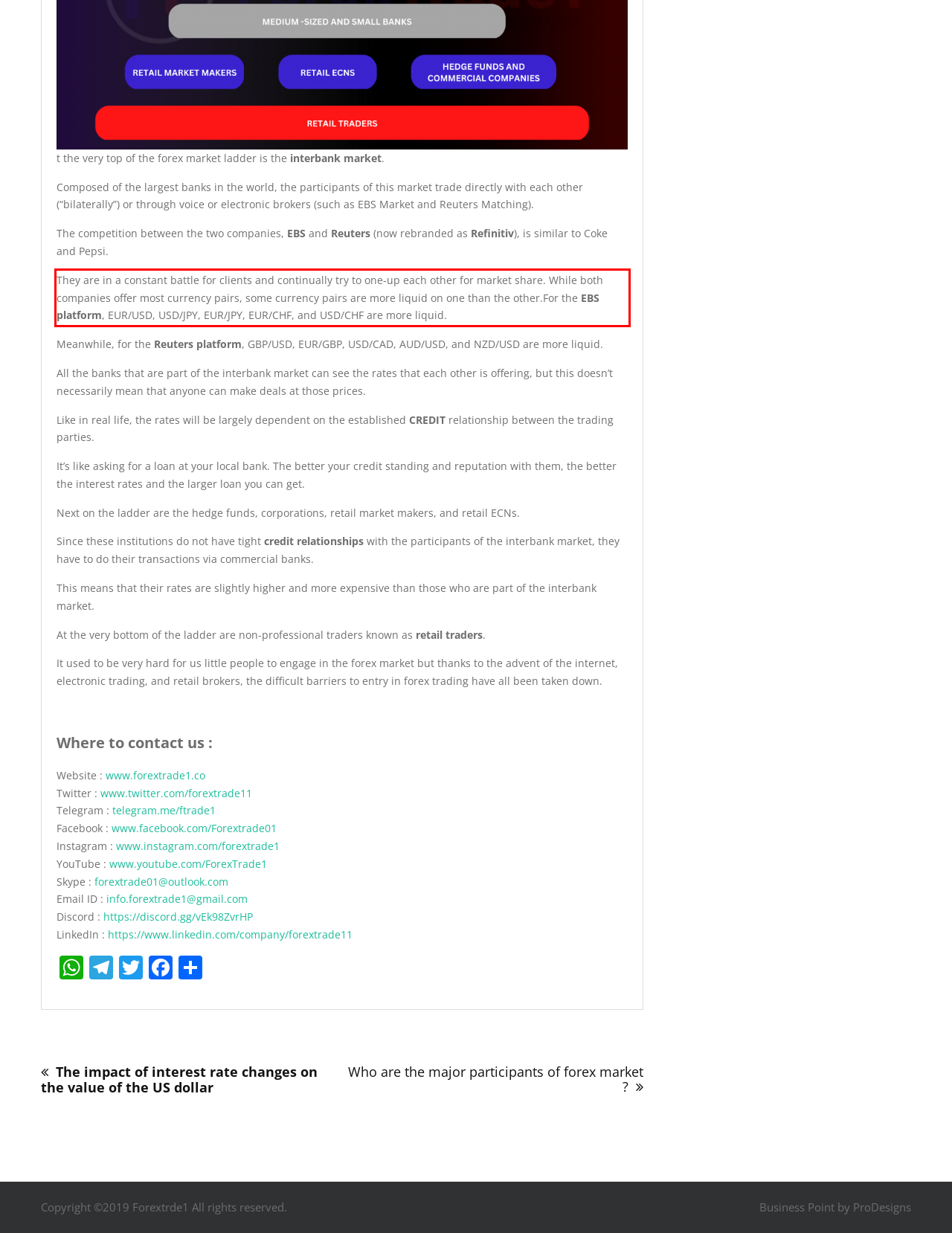Please extract the text content from the UI element enclosed by the red rectangle in the screenshot.

They are in a constant battle for clients and continually try to one-up each other for market share. While both companies offer most currency pairs, some currency pairs are more liquid on one than the other.For the EBS platform, EUR/USD, USD/JPY, EUR/JPY, EUR/CHF, and USD/CHF are more liquid.